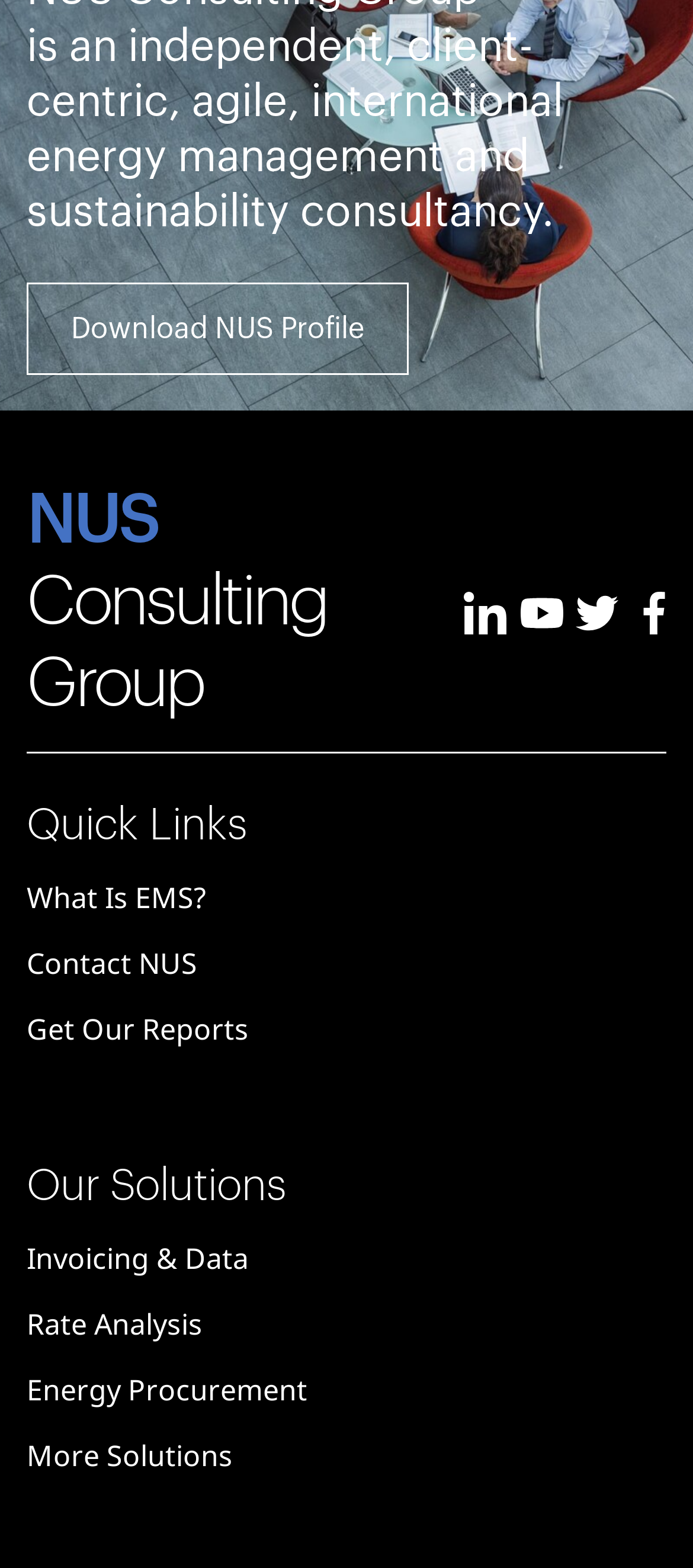Refer to the image and offer a detailed explanation in response to the question: What is the purpose of the 'Quick Links' section?

The 'Quick Links' section contains links to pages such as 'What Is EMS?', 'Contact NUS', and 'Get Our Reports', which suggests that it is intended to provide quick access to important pages on the website.